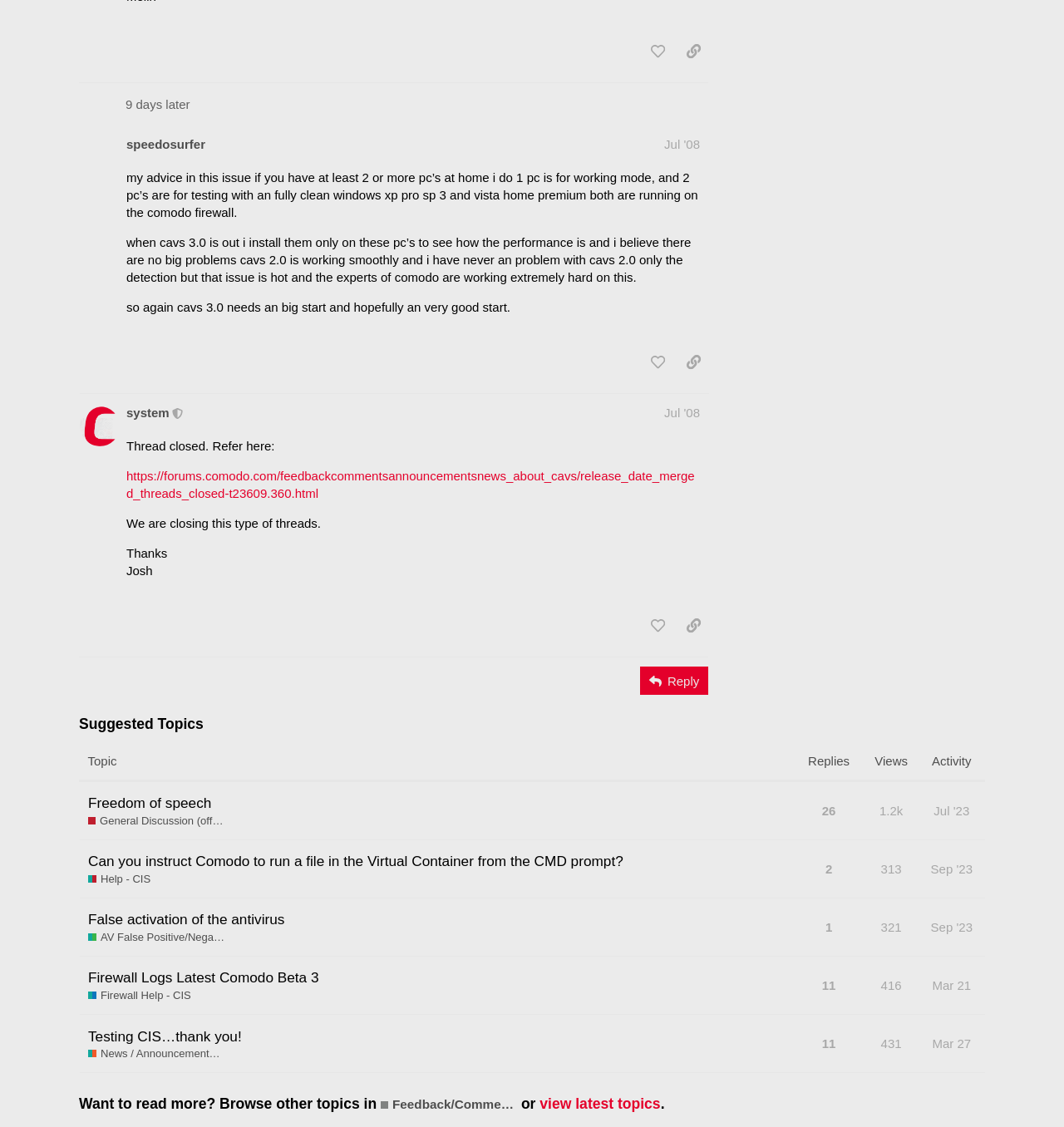Identify the bounding box for the UI element specified in this description: "Sep '23". The coordinates must be four float numbers between 0 and 1, formatted as [left, top, right, bottom].

[0.871, 0.805, 0.918, 0.84]